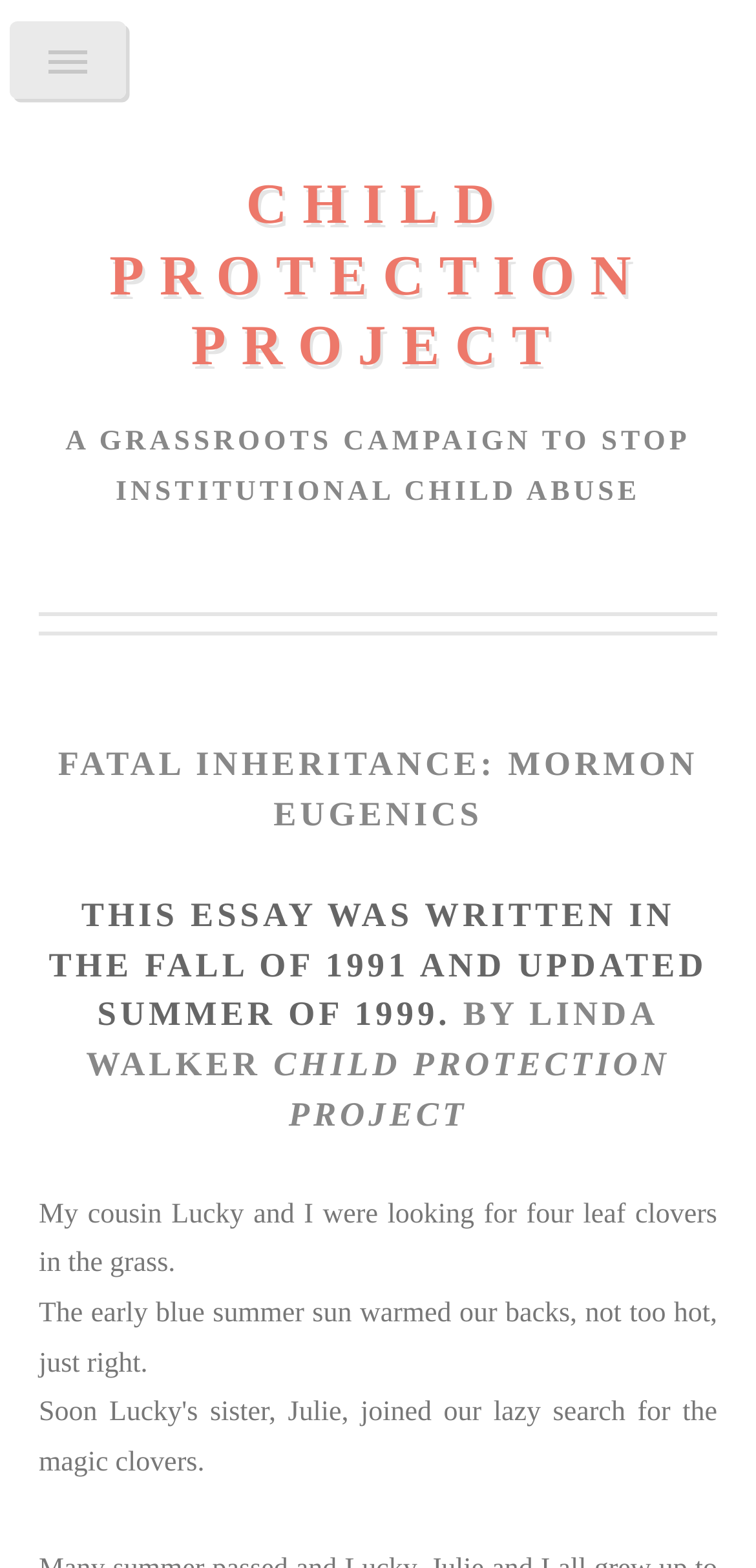Using the provided element description, identify the bounding box coordinates as (top-left x, top-left y, bottom-right x, bottom-right y). Ensure all values are between 0 and 1. Description: Child Protection Project

[0.145, 0.11, 0.855, 0.24]